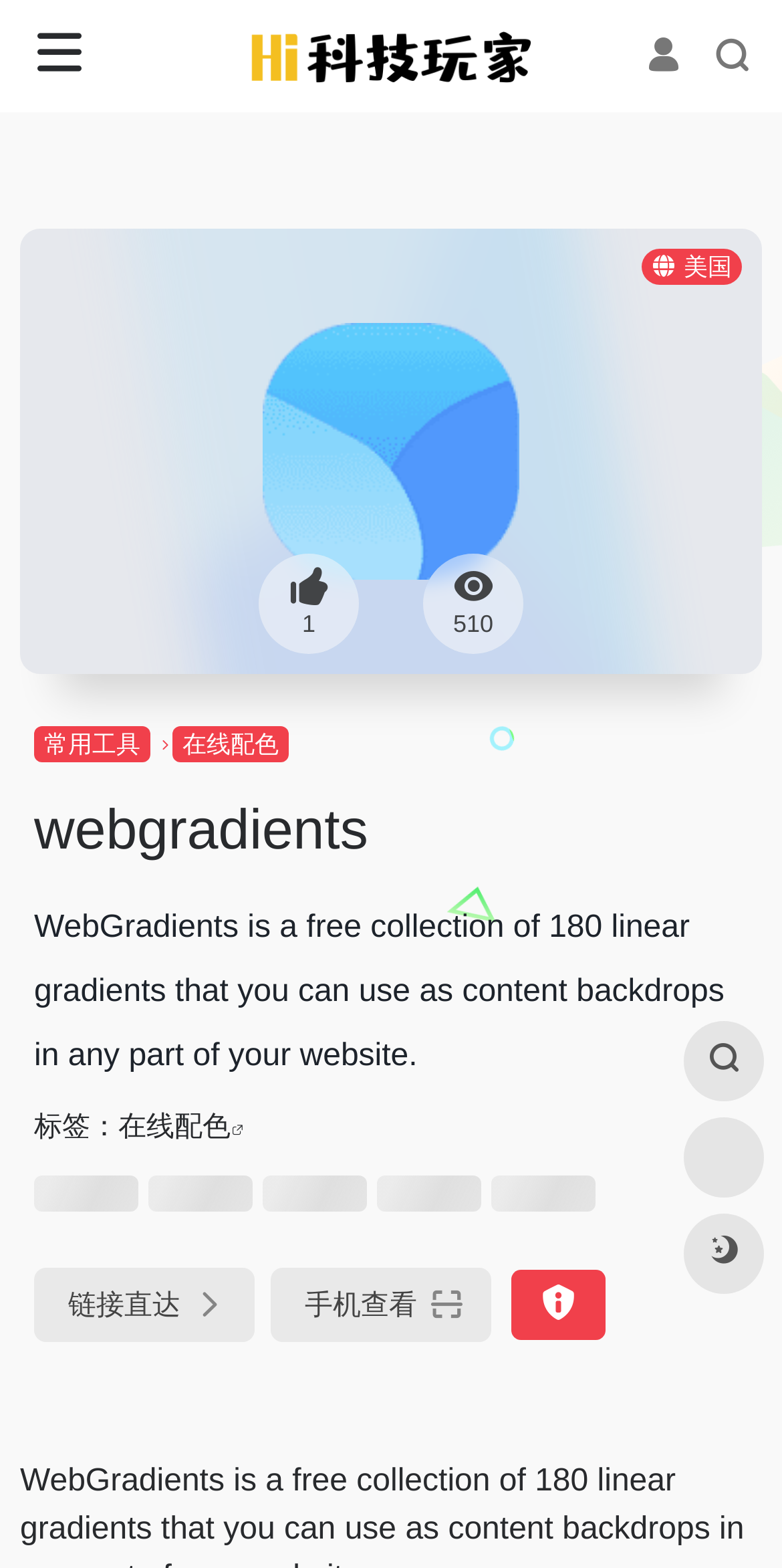Give a concise answer of one word or phrase to the question: 
What is the category of the '在线配色' link?

Tag